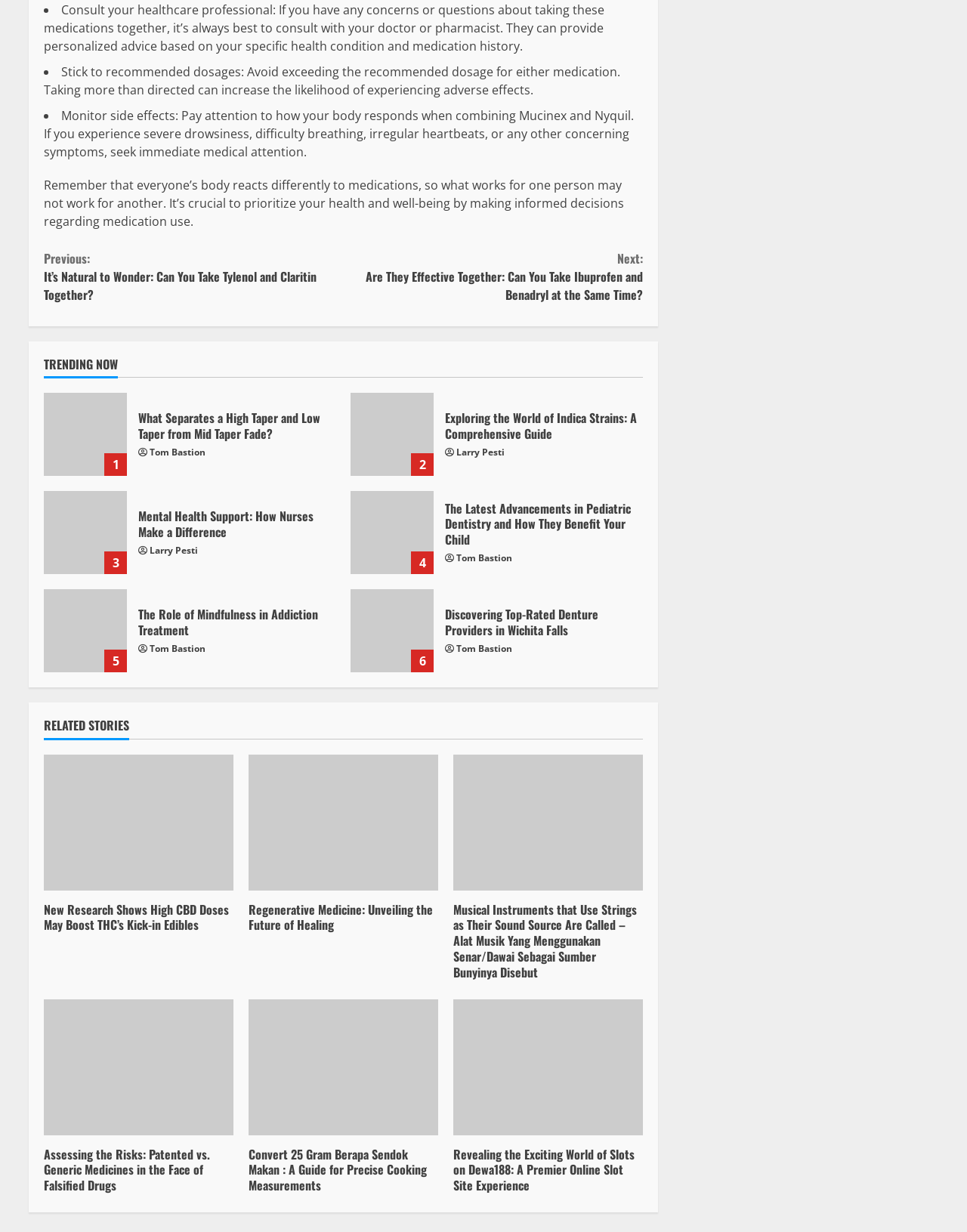Pinpoint the bounding box coordinates of the element that must be clicked to accomplish the following instruction: "Check 'RELATED STORIES'". The coordinates should be in the format of four float numbers between 0 and 1, i.e., [left, top, right, bottom].

[0.045, 0.583, 0.665, 0.6]